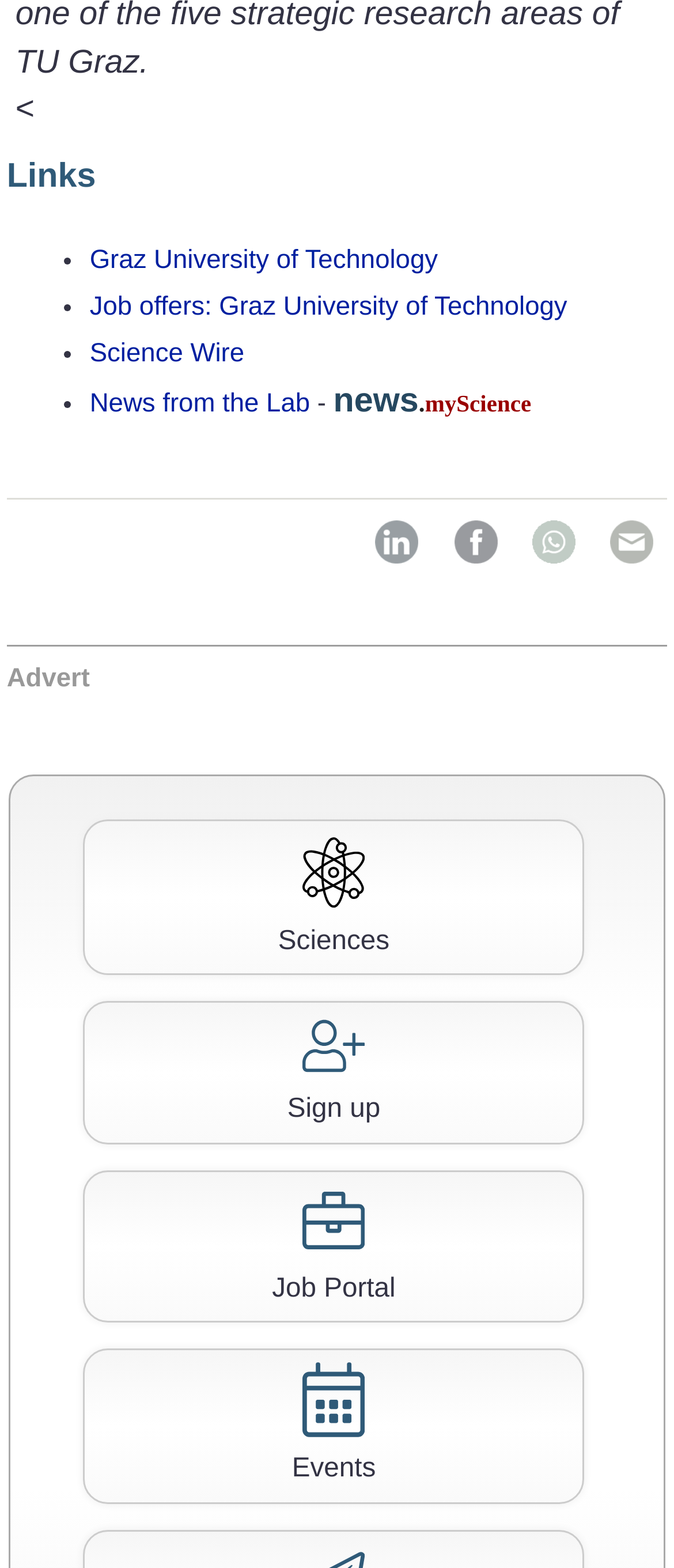What is the third social media platform?
By examining the image, provide a one-word or phrase answer.

WhatsApp Web